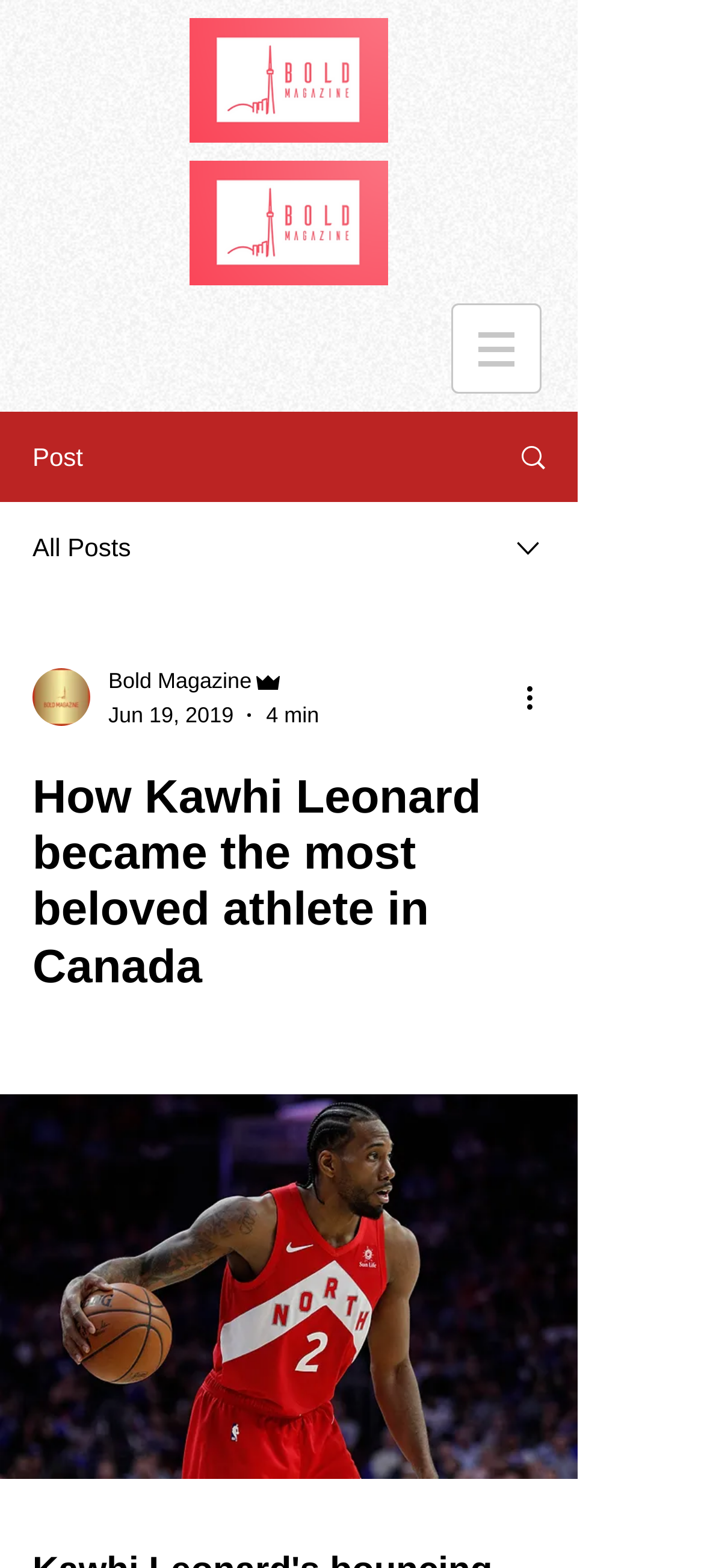Illustrate the webpage's structure and main components comprehensively.

This webpage is a celebrity news and lifestyle website. At the top left, there are two identical logos, one on top of the other, with a small gap in between. To the right of the logos, there is a navigation menu labeled "Site" with a dropdown button. Below the navigation menu, there are several links and buttons, including a "Post" link, an "All Posts" link, and a combobox with a writer's picture and options to select.

The main content of the webpage is a news article with a heading that reads "How Kawhi Leonard became the most beloved athlete in Canada". The article is accompanied by several images and buttons, including a "More actions" button with a dropdown menu. At the bottom of the article, there is a button with an unknown label.

There are a total of 7 images on the webpage, including the two logos, the writer's picture, and several icons and buttons. The webpage also has several links and buttons, including navigation menus, dropdown menus, and a combobox. Overall, the webpage is densely packed with content, with multiple elements competing for attention.